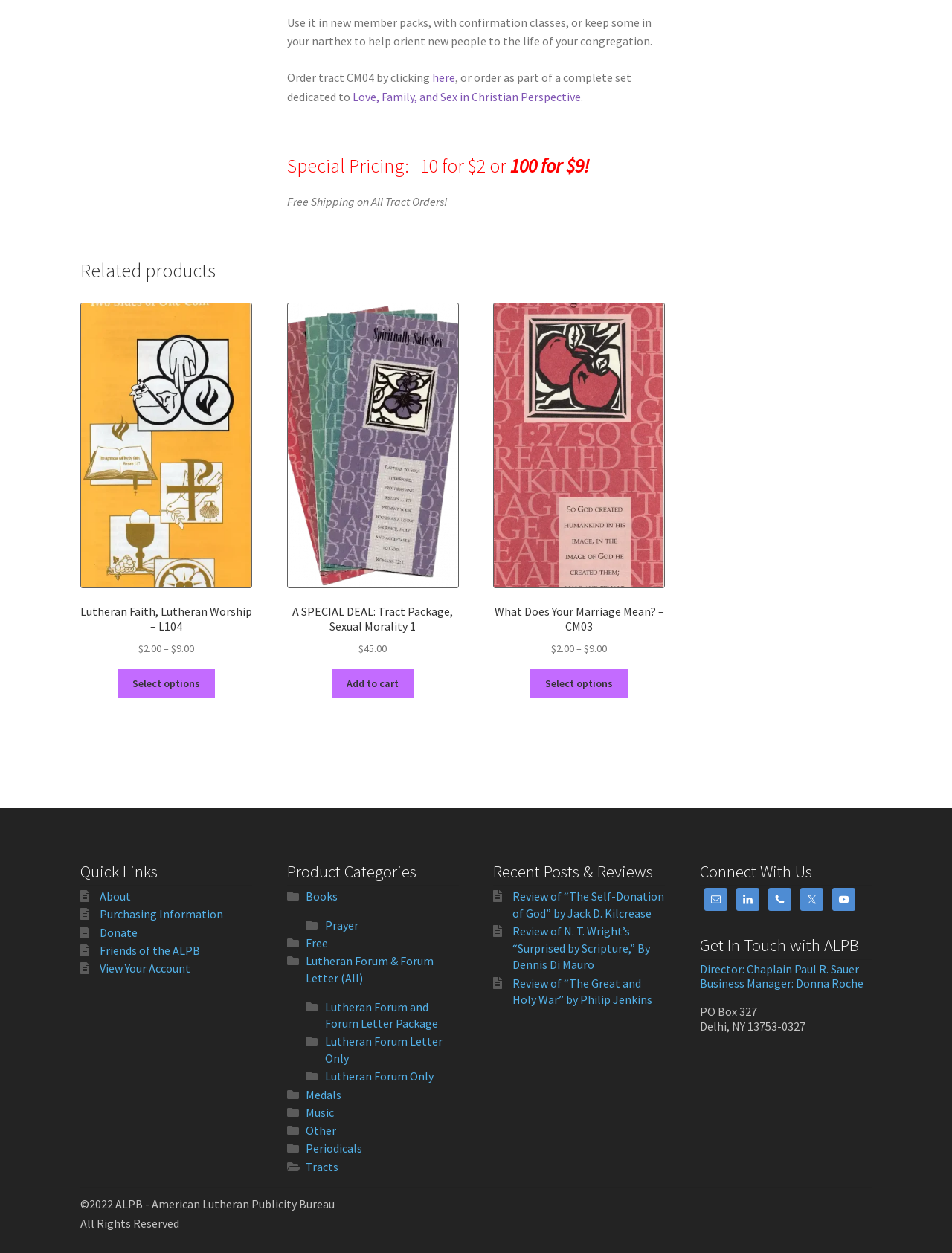Please provide the bounding box coordinates for the element that needs to be clicked to perform the instruction: "Select options for What Does Your Marriage Mean? - CM03". The coordinates must consist of four float numbers between 0 and 1, formatted as [left, top, right, bottom].

[0.557, 0.534, 0.659, 0.558]